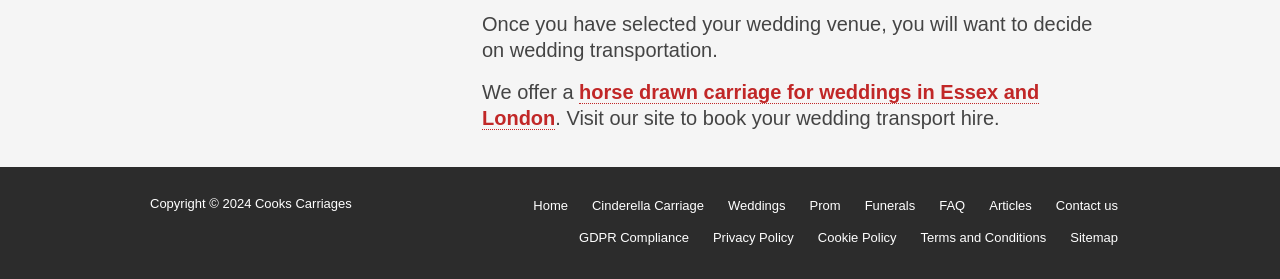What type of carriage is offered for weddings?
Based on the image, provide your answer in one word or phrase.

horse drawn